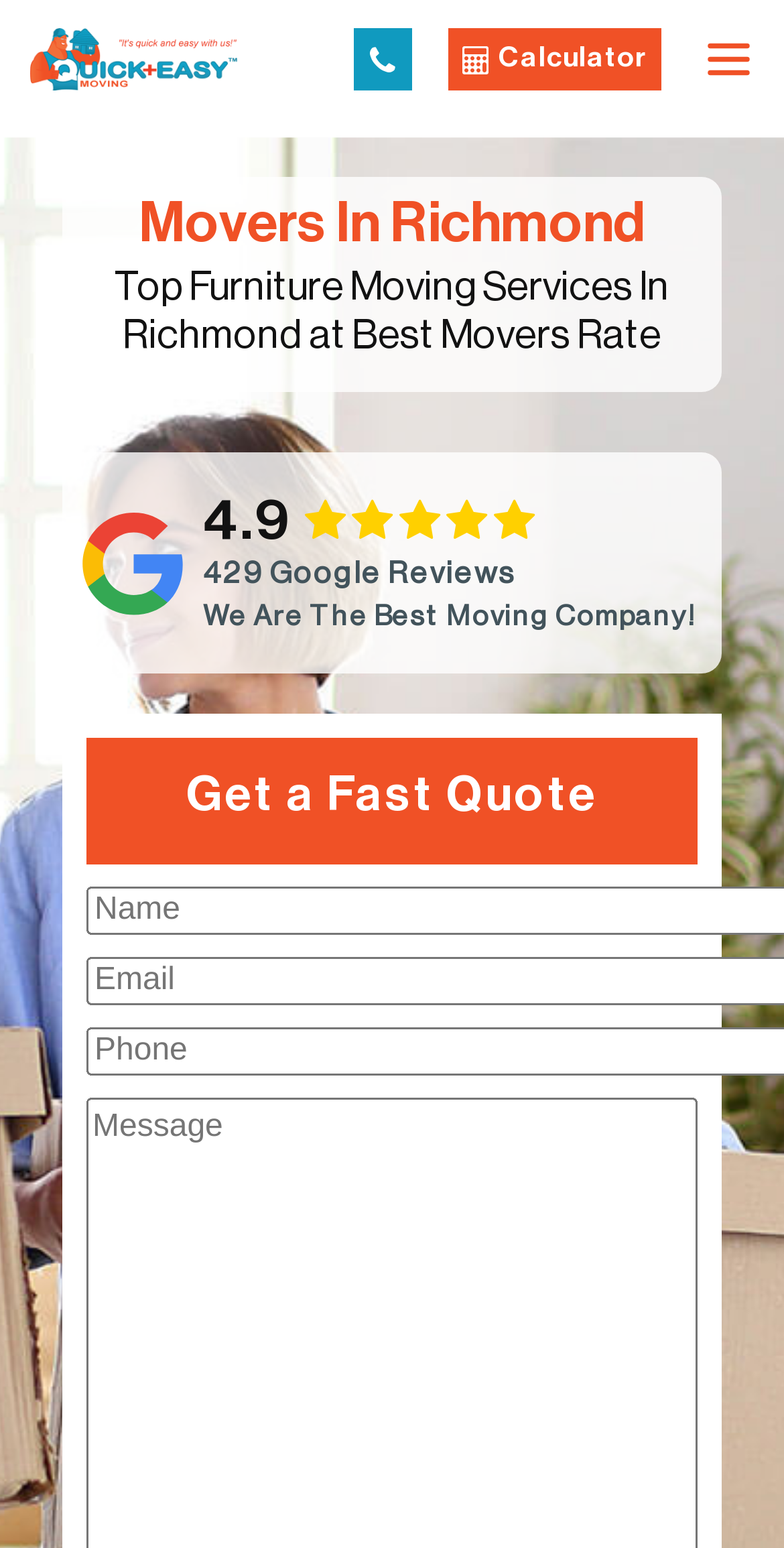Given the webpage screenshot and the description, determine the bounding box coordinates (top-left x, top-left y, bottom-right x, bottom-right y) that define the location of the UI element matching this description: GeneratePress

None